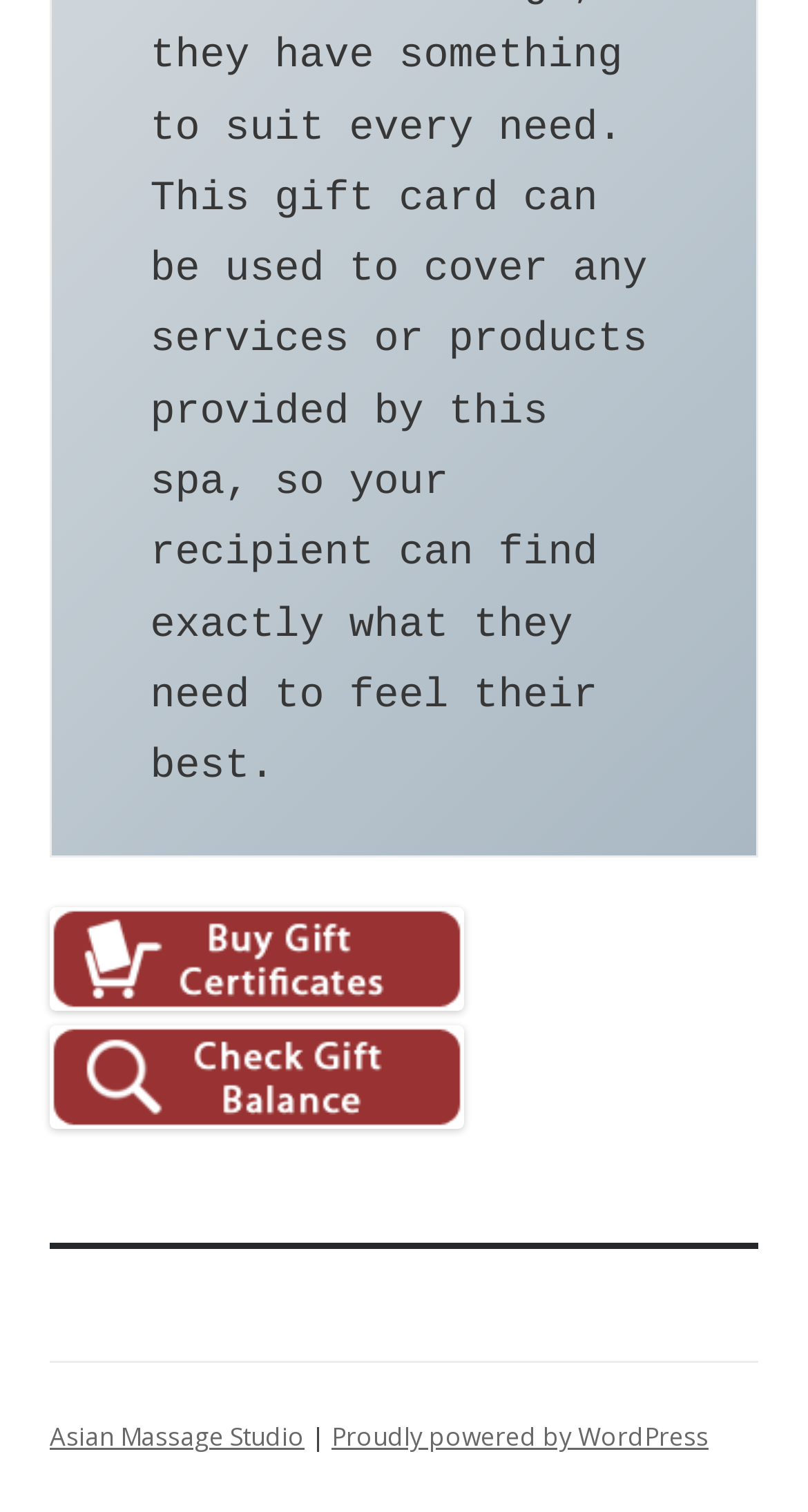Determine the bounding box of the UI element mentioned here: "Proudly powered by WordPress". The coordinates must be in the format [left, top, right, bottom] with values ranging from 0 to 1.

[0.41, 0.939, 0.877, 0.962]